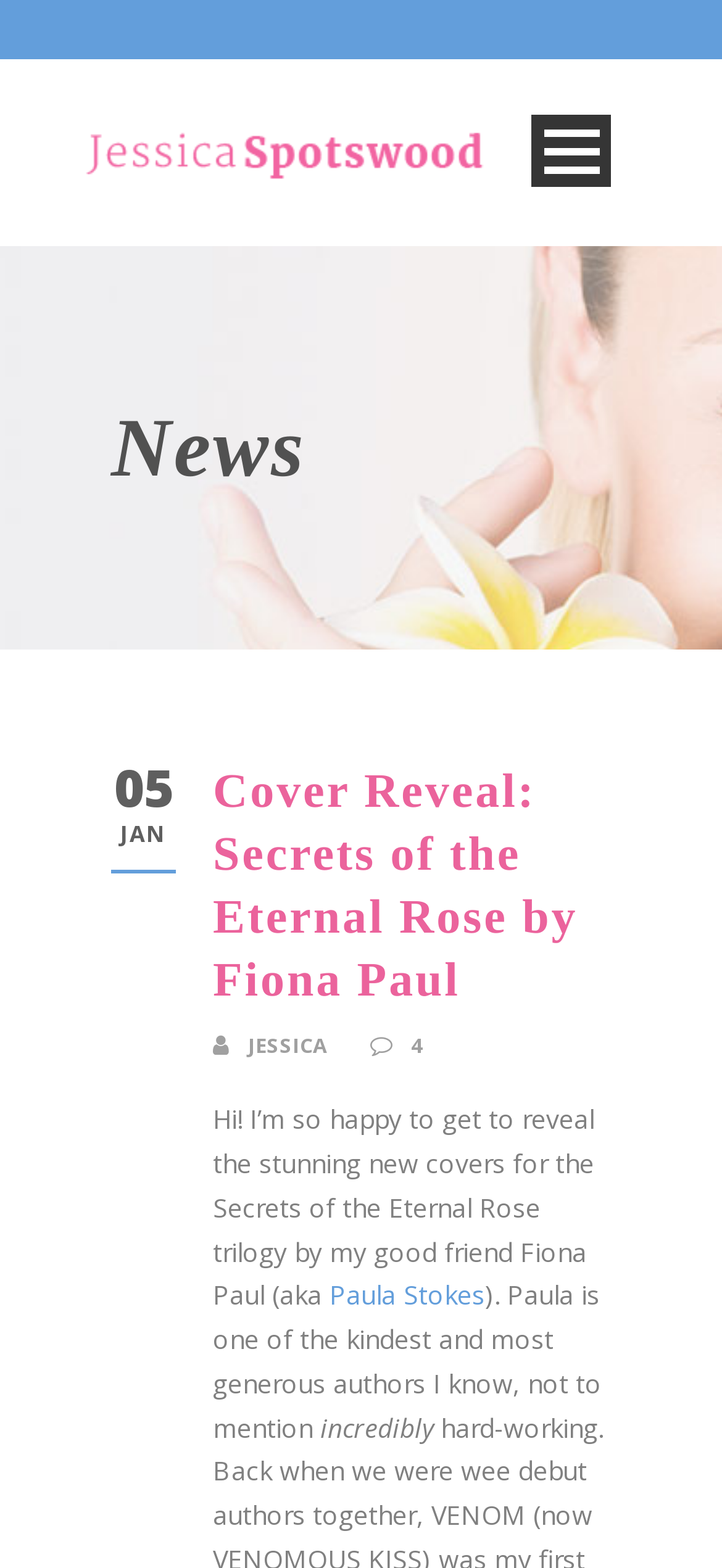Determine the bounding box coordinates of the UI element that matches the following description: "parent_node: Open Menu". The coordinates should be four float numbers between 0 and 1 in the format [left, top, right, bottom].

[0.115, 0.084, 0.679, 0.106]